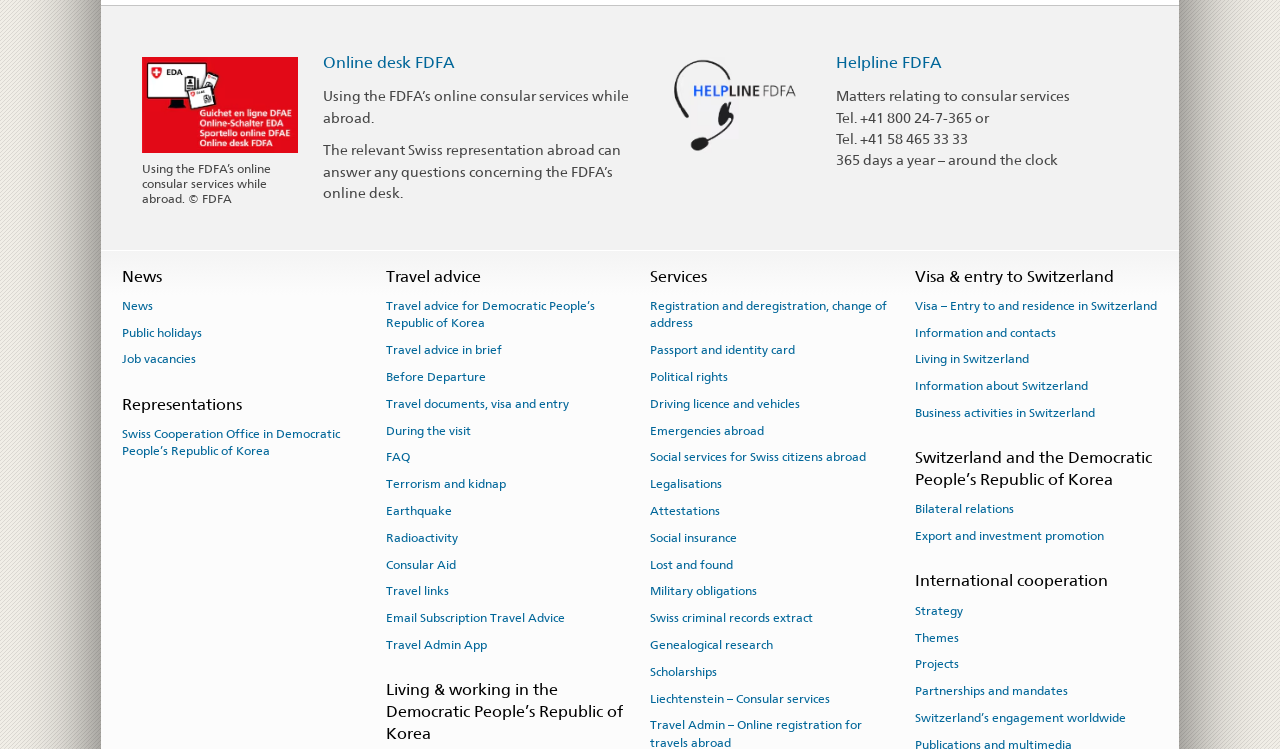Given the description of the UI element: "Projects", predict the bounding box coordinates in the form of [left, top, right, bottom], with each value being a float between 0 and 1.

[0.715, 0.87, 0.749, 0.904]